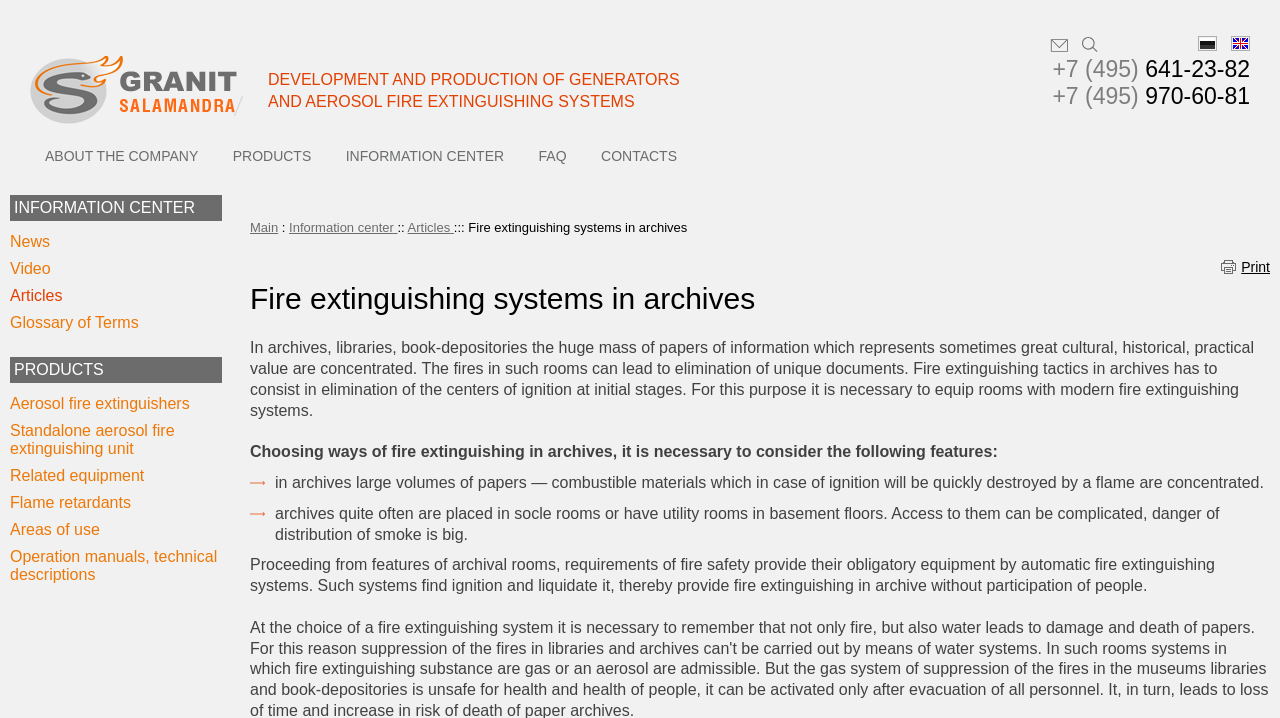What is the benefit of automatic fire extinguishing systems?
Provide a short answer using one word or a brief phrase based on the image.

Provide fire extinguishing without human participation